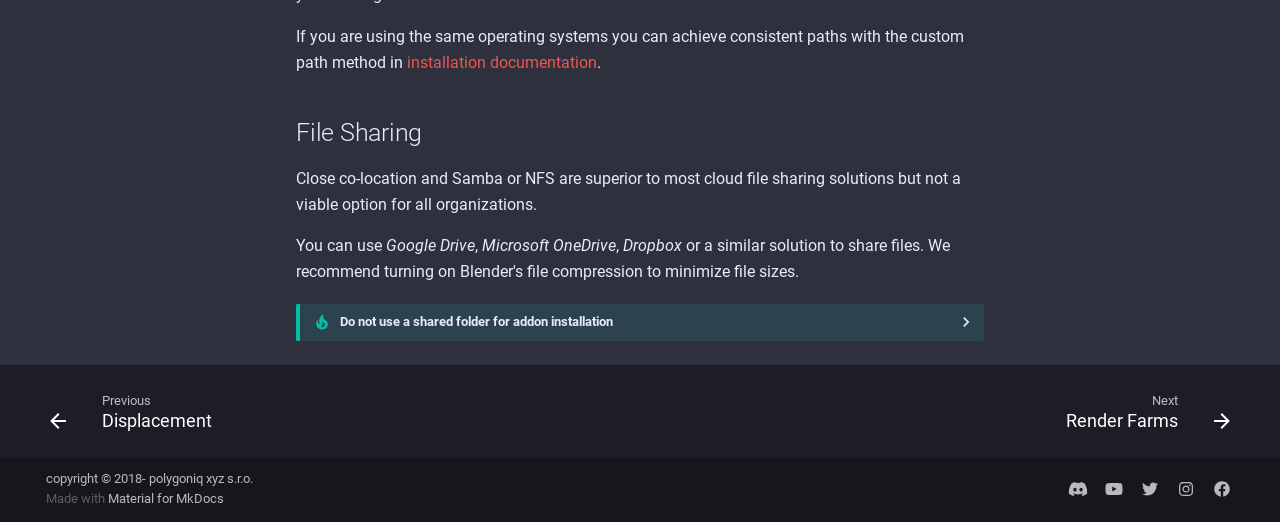Using the element description: "title="twitter.com"", determine the bounding box coordinates for the specified UI element. The coordinates should be four float numbers between 0 and 1, [left, top, right, bottom].

[0.886, 0.906, 0.911, 0.967]